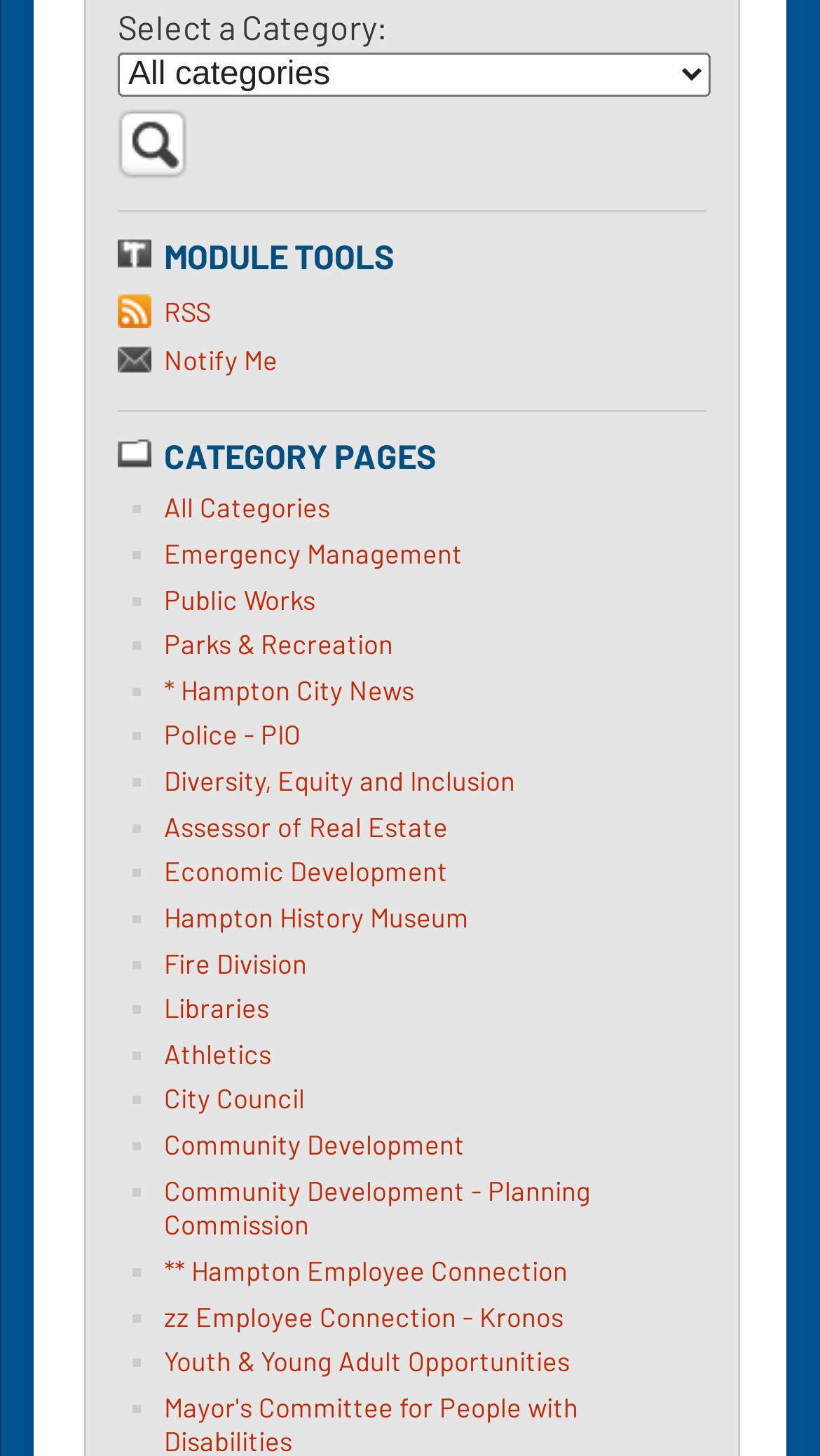Indicate the bounding box coordinates of the element that must be clicked to execute the instruction: "Select a category". The coordinates should be given as four float numbers between 0 and 1, i.e., [left, top, right, bottom].

[0.144, 0.036, 0.867, 0.066]